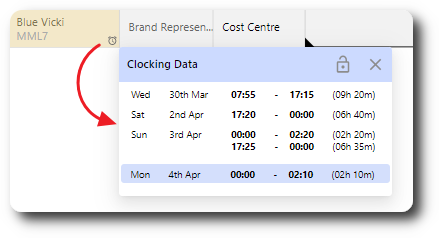Detail all significant aspects of the image you see.

The image displays a user interface component for tracking employee clocking data within a scheduling system. It features a panel titled "Clocking Data," showcasing the work hours of an employee identified as "Blue Vicki MML7." 

The panel includes a chronological list of clocking entries for specific days:
- **Wednesday (30th Mar):** 07:55 to 17:15 (total of 09 hours and 20 minutes).
- **Saturday (2nd Apr):** 17:20 to 00:00 (total of 06 hours).
- **Sunday (3rd Apr):** Two clocking entries, first from 00:00 to 02:20 (total of 02 hours and 20 minutes), and second from 17:25 to 00:00 (total of 06 hours and 35 minutes).
- **Monday (4th Apr):** From 00:00 to 02:10 (total of 02 hours and 10 minutes).

This interface allows users to monitor and manage employee attendance and hours efficiently, displaying detailed clocking information necessary for payroll and scheduling purposes. The design indicates clarity and accessibility, making it easy to interpret work hours at a glance.